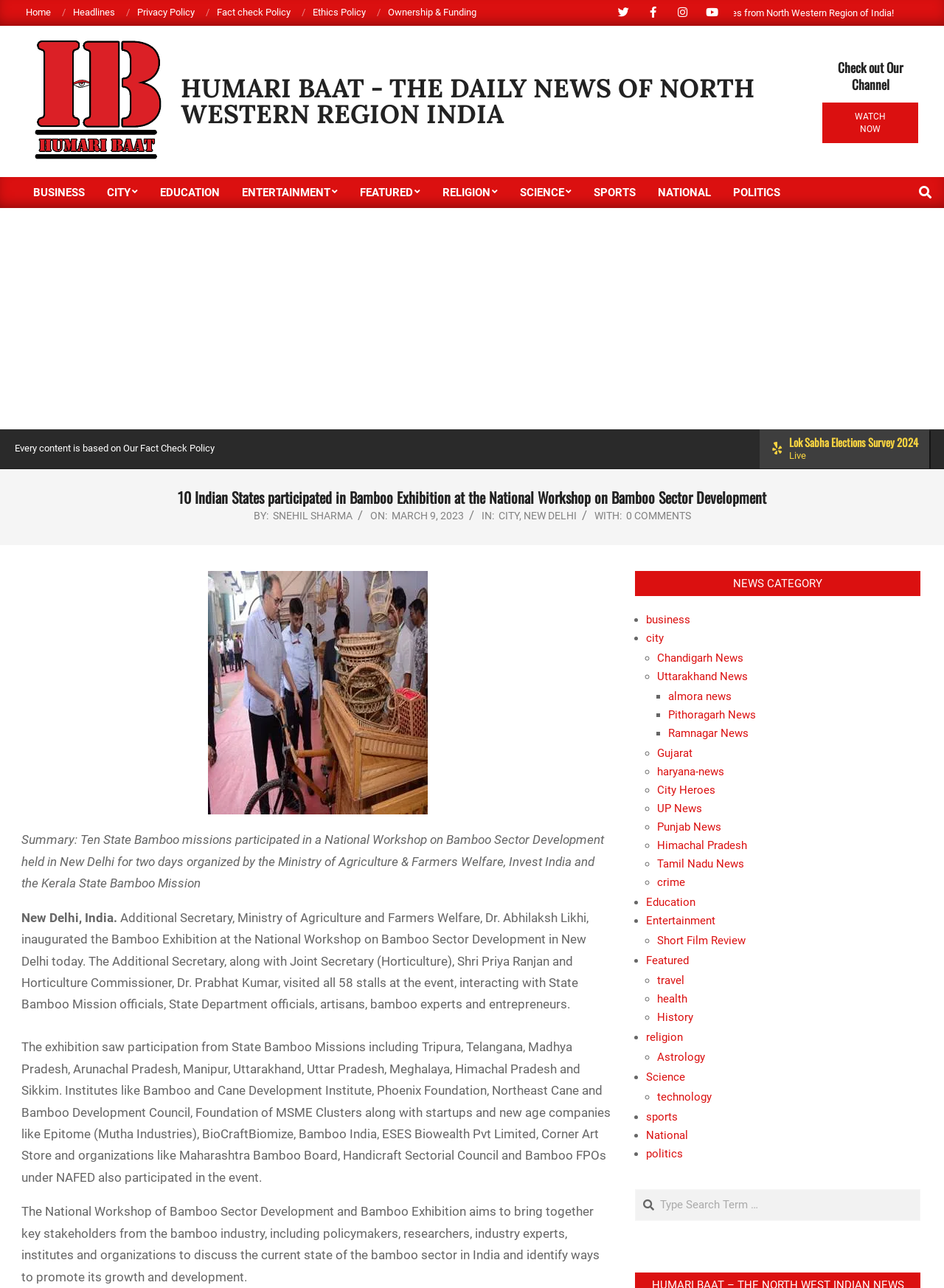Can you locate the main headline on this webpage and provide its text content?

10 Indian States participated in Bamboo Exhibition at the National Workshop on Bamboo Sector Development